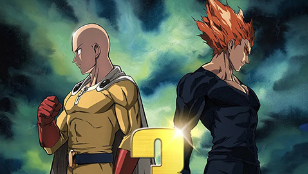Respond concisely with one word or phrase to the following query:
What is the color of Garou's outfit?

black